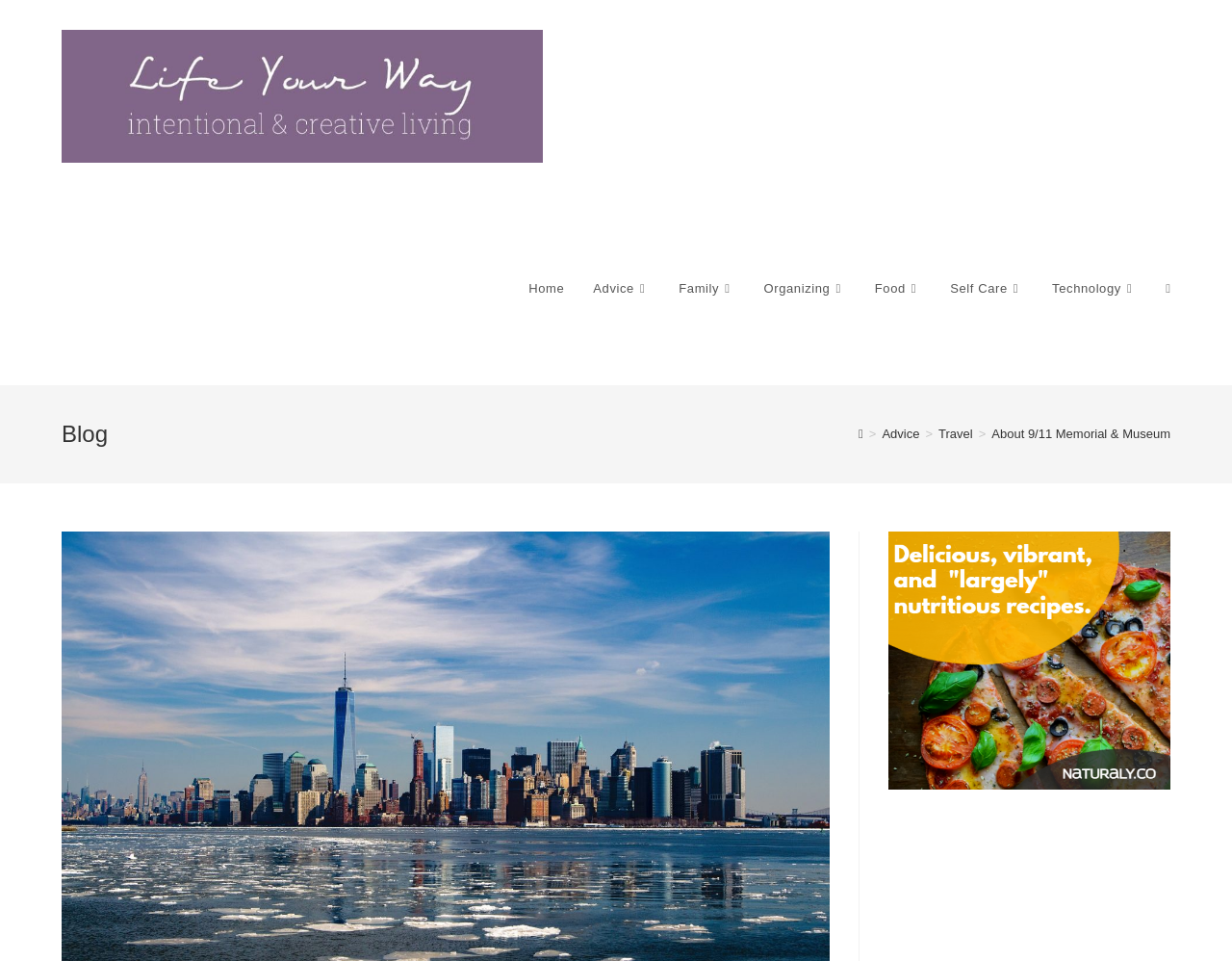Analyze the image and give a detailed response to the question:
Is there a search function on the website?

I found a link at the top of the webpage labeled 'Toggle website search', which suggests that the website has a search function that can be toggled on or off.